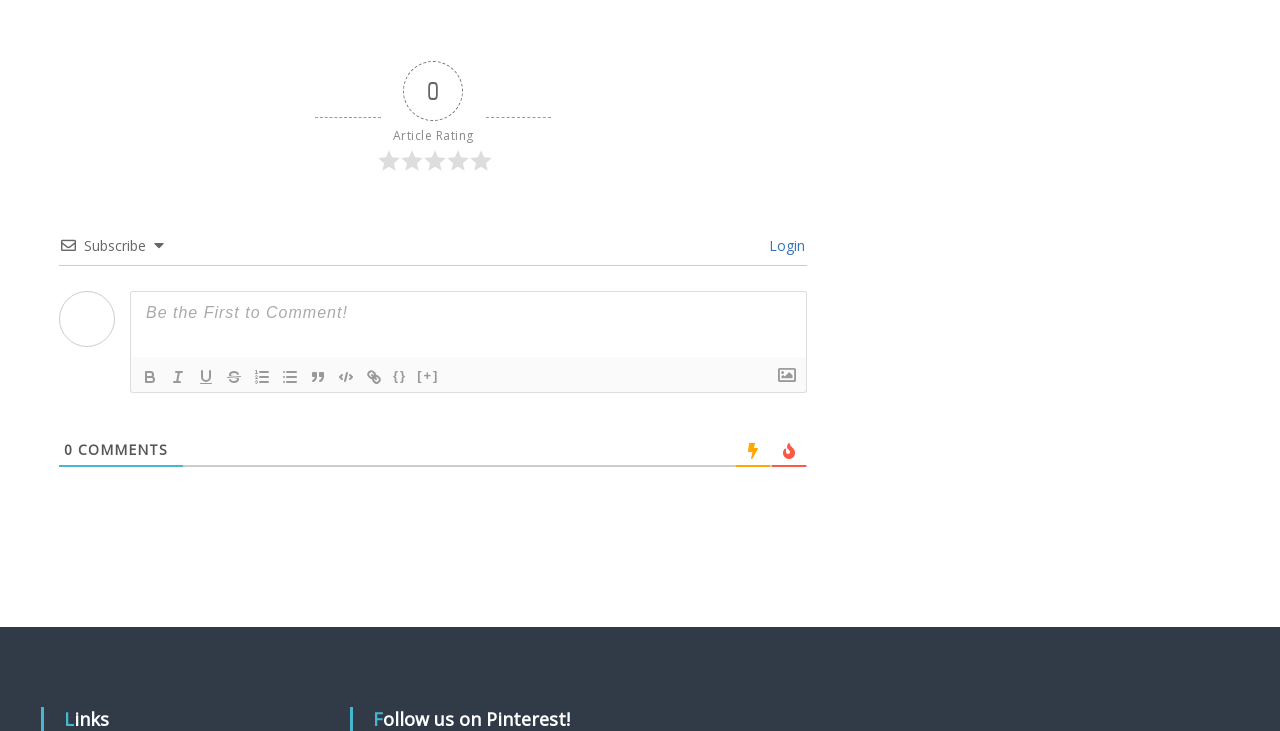Find the bounding box coordinates of the area to click in order to follow the instruction: "Login".

[0.596, 0.322, 0.629, 0.348]